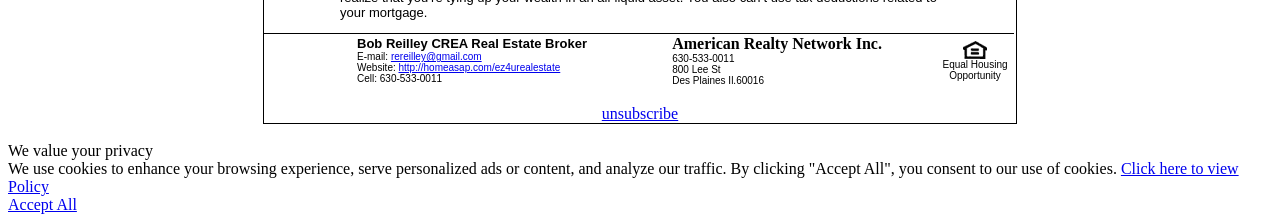What is the email of the real estate broker?
Examine the screenshot and reply with a single word or phrase.

rereilley@gmail.com